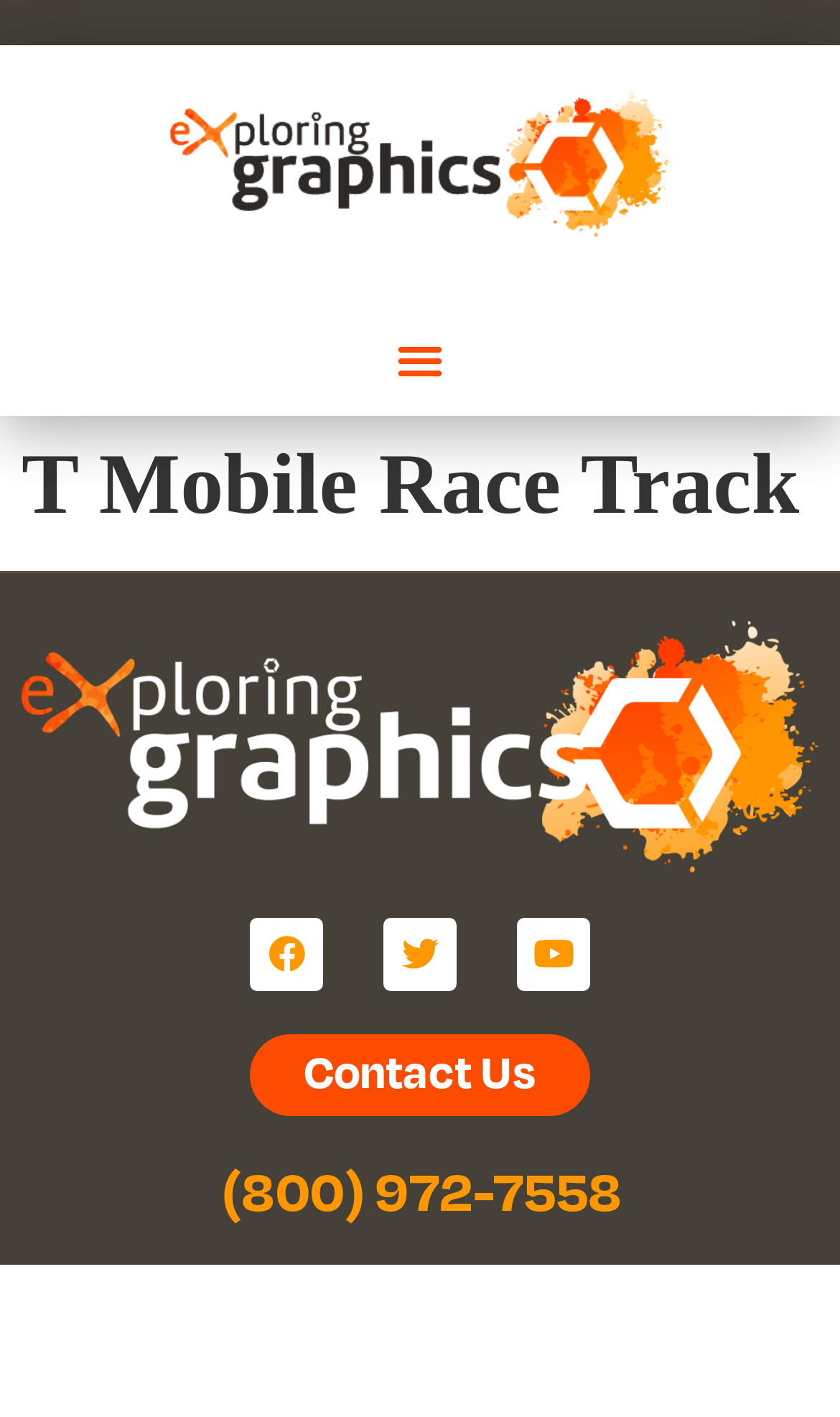Answer this question in one word or a short phrase: What is the text on the top-left link?

T Mobile Race Track